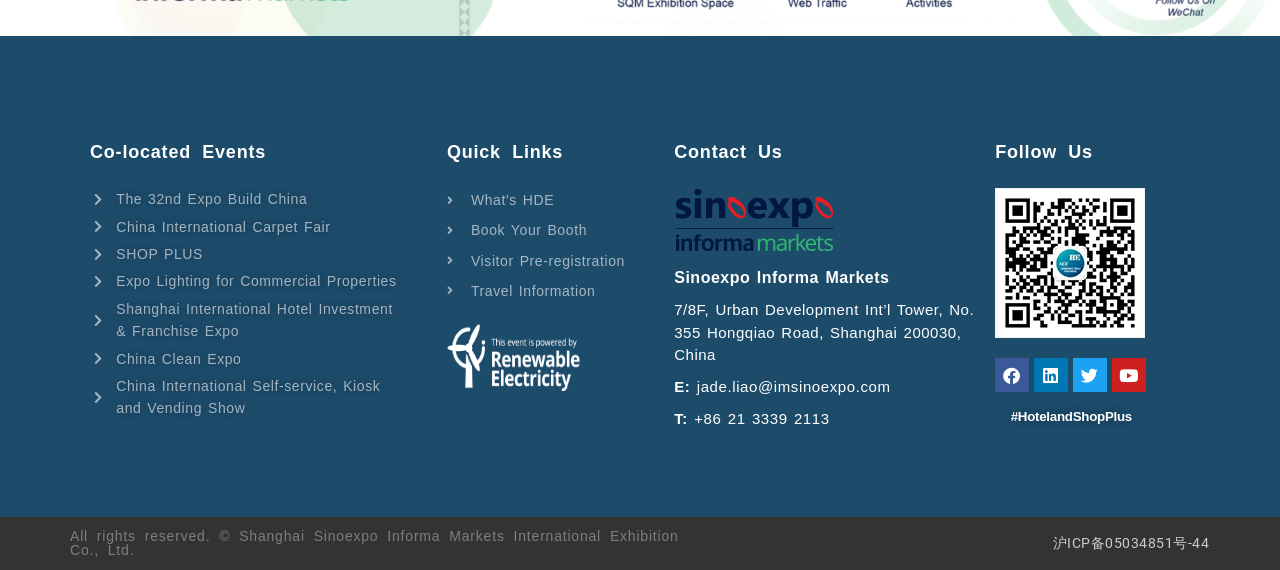Locate the bounding box coordinates of the element that should be clicked to fulfill the instruction: "Learn about What's HDE".

[0.349, 0.33, 0.511, 0.374]